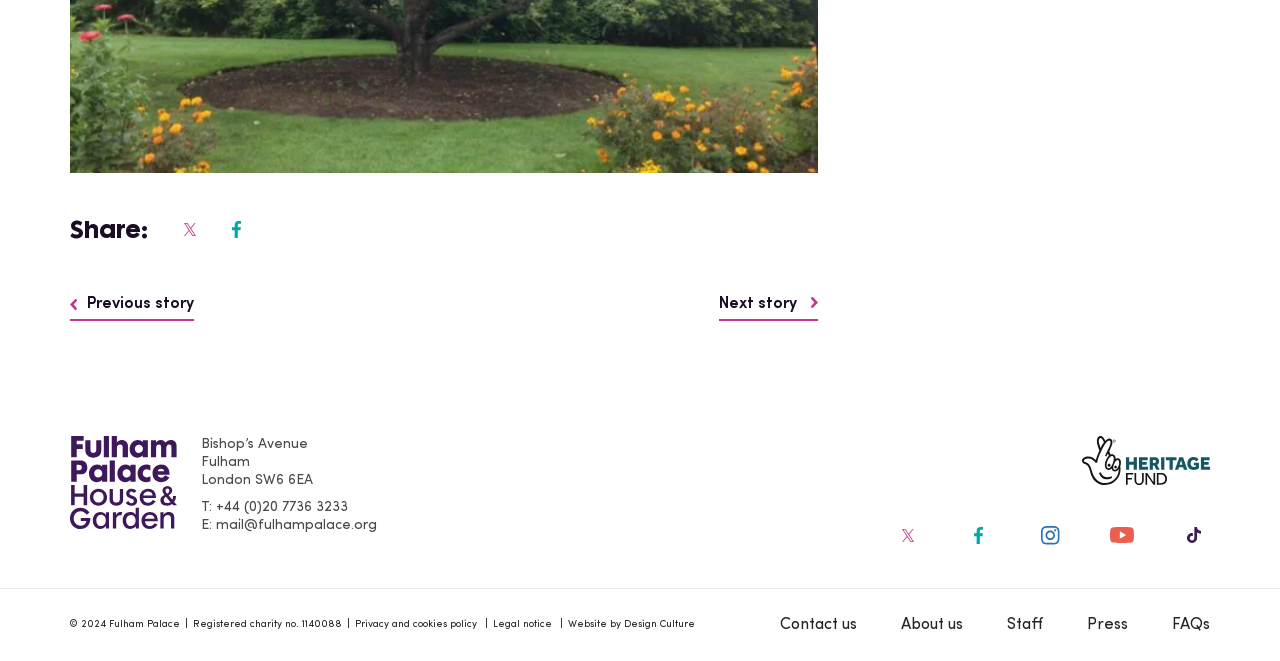Kindly respond to the following question with a single word or a brief phrase: 
How many social media links are there?

5